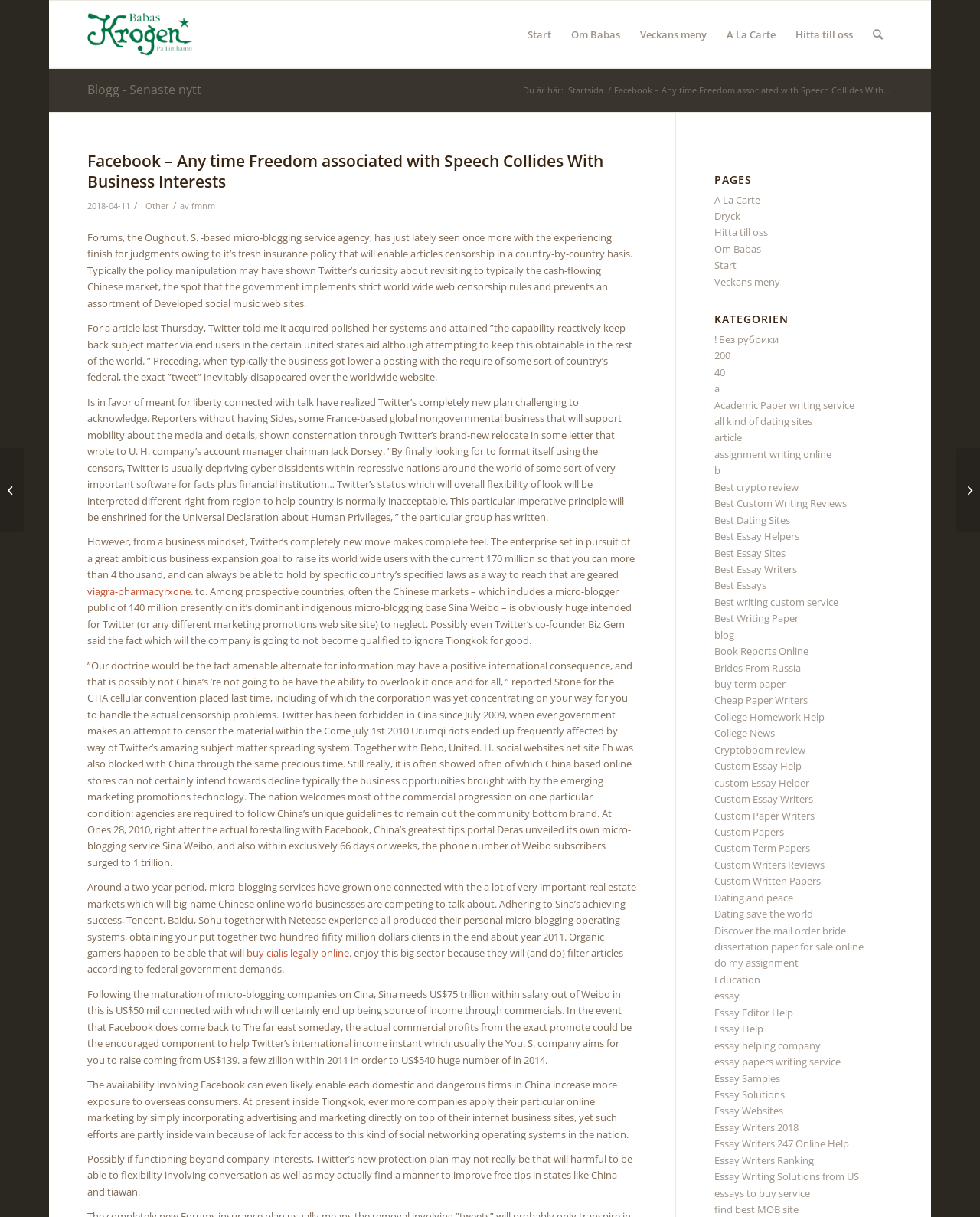Please find the bounding box coordinates of the element that must be clicked to perform the given instruction: "Click on the 'Start' menu item". The coordinates should be four float numbers from 0 to 1, i.e., [left, top, right, bottom].

[0.528, 0.001, 0.573, 0.056]